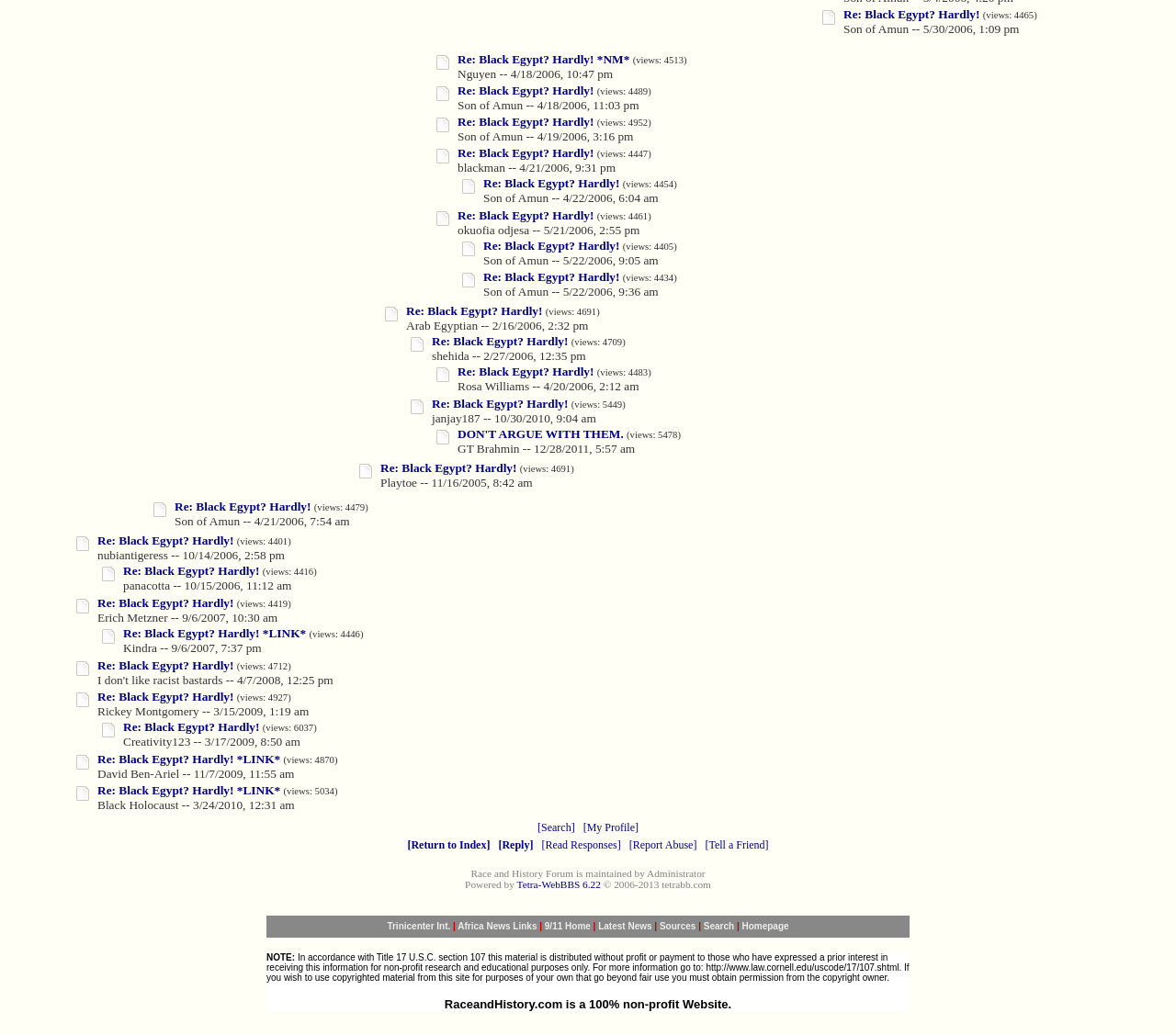Can you provide the bounding box coordinates for the element that should be clicked to implement the instruction: "click the link 'Re: Black Egypt? Hardly! *NM*' "?

[0.389, 0.051, 0.535, 0.064]